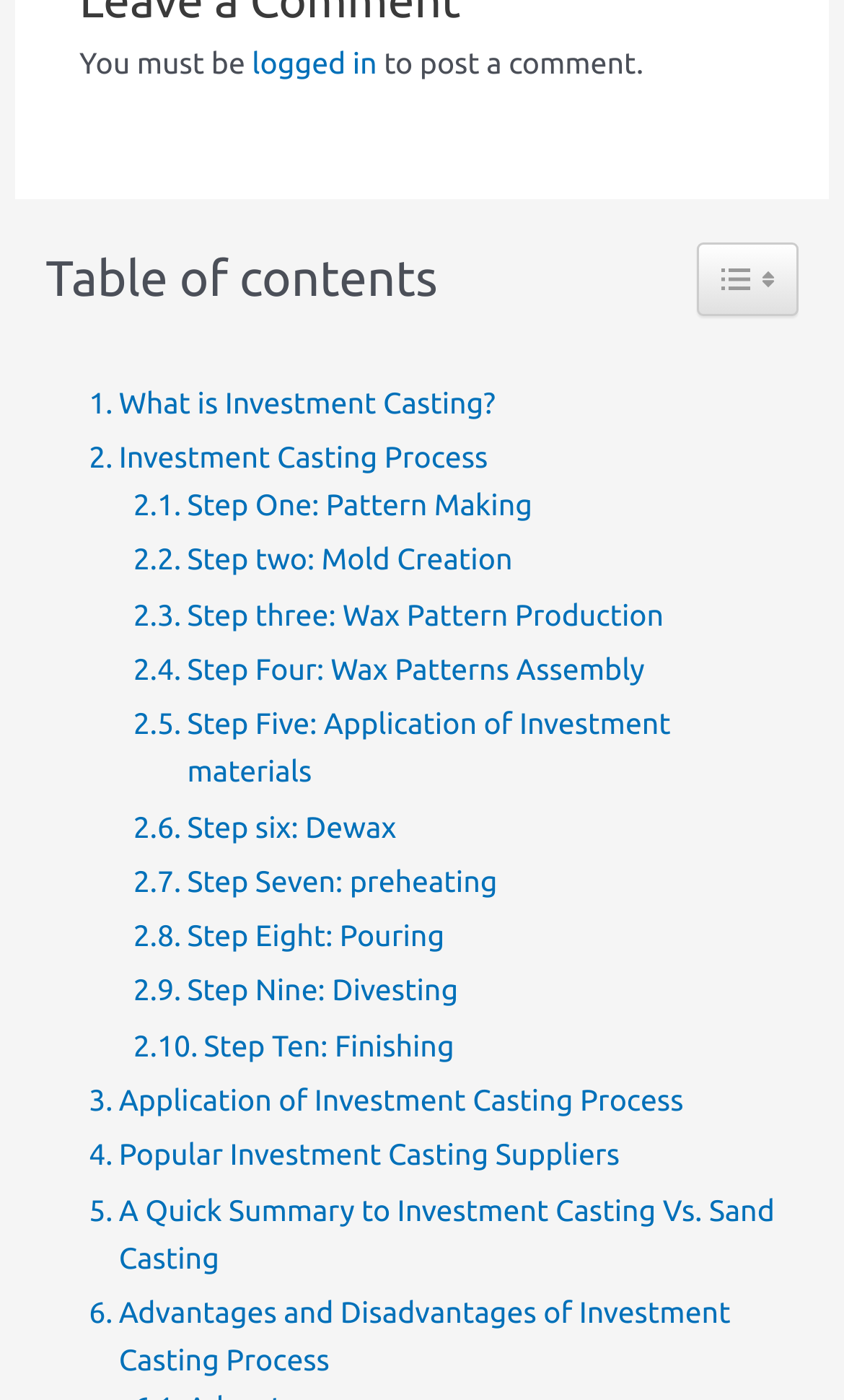What is the last step in the Investment Casting Process?
Please respond to the question thoroughly and include all relevant details.

By examining the links on the webpage, I can see that the last step in the Investment Casting Process is Step Ten: Finishing, which is likely the final stage of the process where the product is prepared for use.